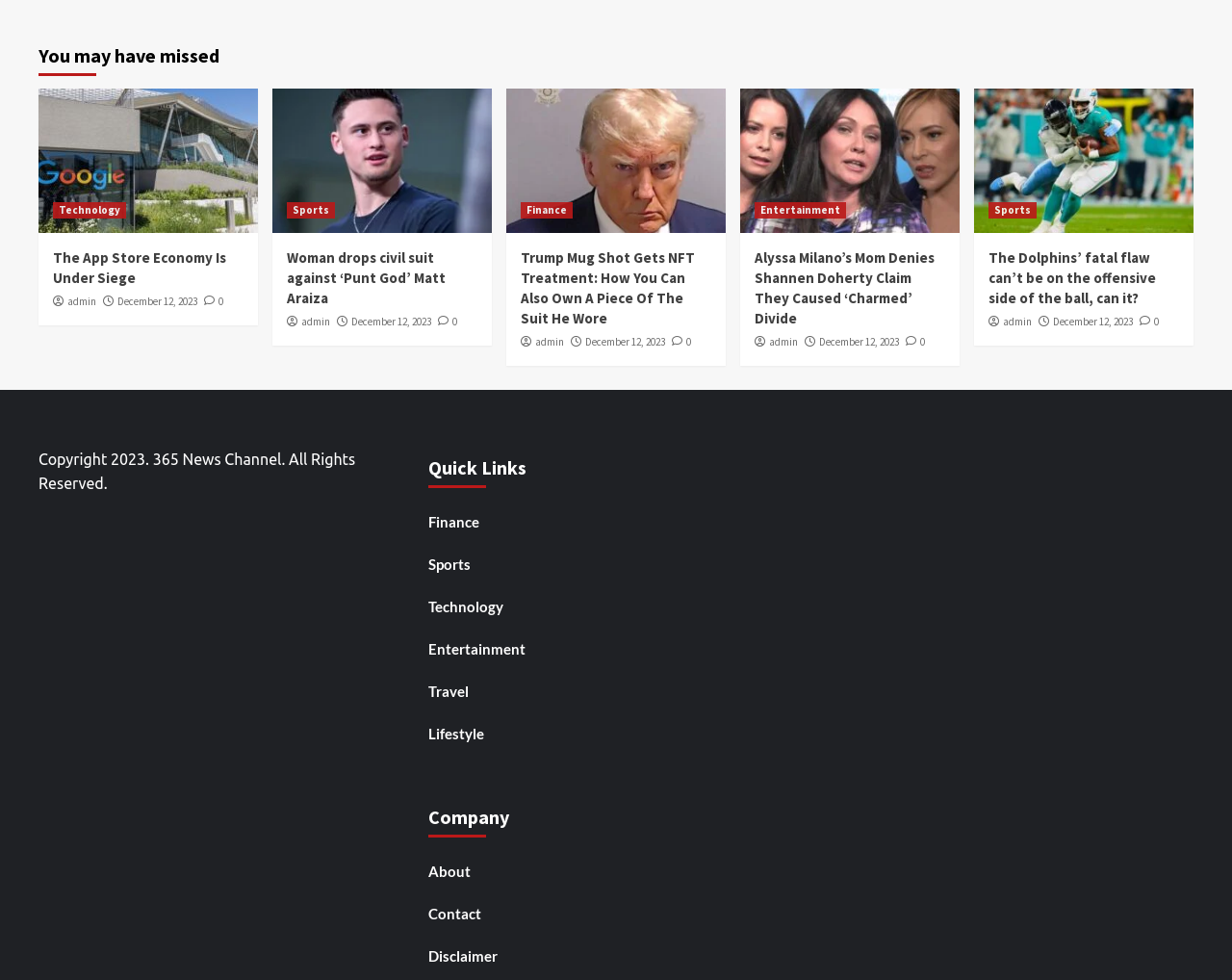What is the date of the article 'Woman drops civil suit against ‘Punt God’ Matt Araiza'?
Provide a thorough and detailed answer to the question.

The date of the article 'Woman drops civil suit against ‘Punt God’ Matt Araiza' is December 12, 2023, as indicated by the link 'December 12, 2023' below the heading element.